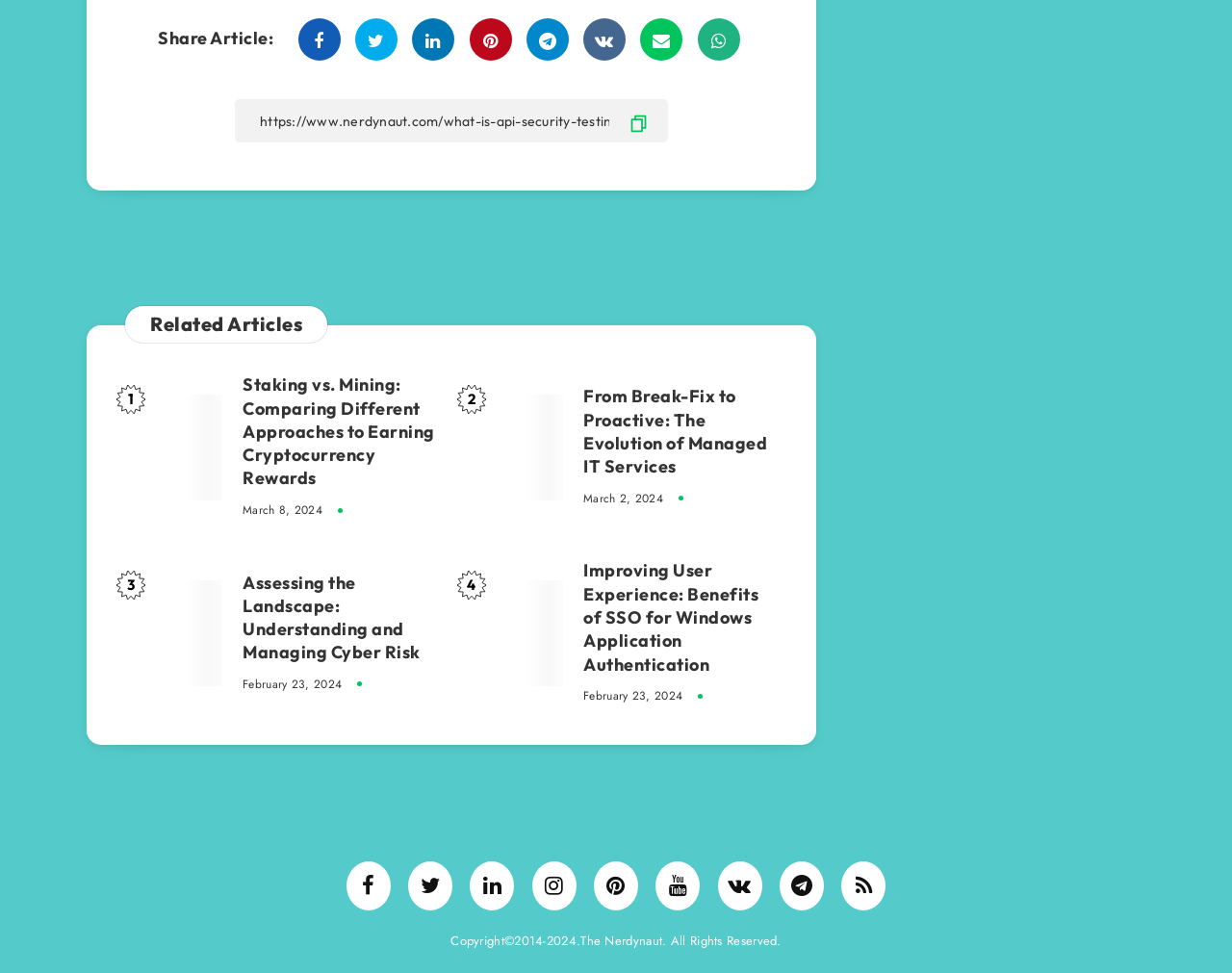Please mark the bounding box coordinates of the area that should be clicked to carry out the instruction: "Copy link".

[0.191, 0.102, 0.542, 0.147]